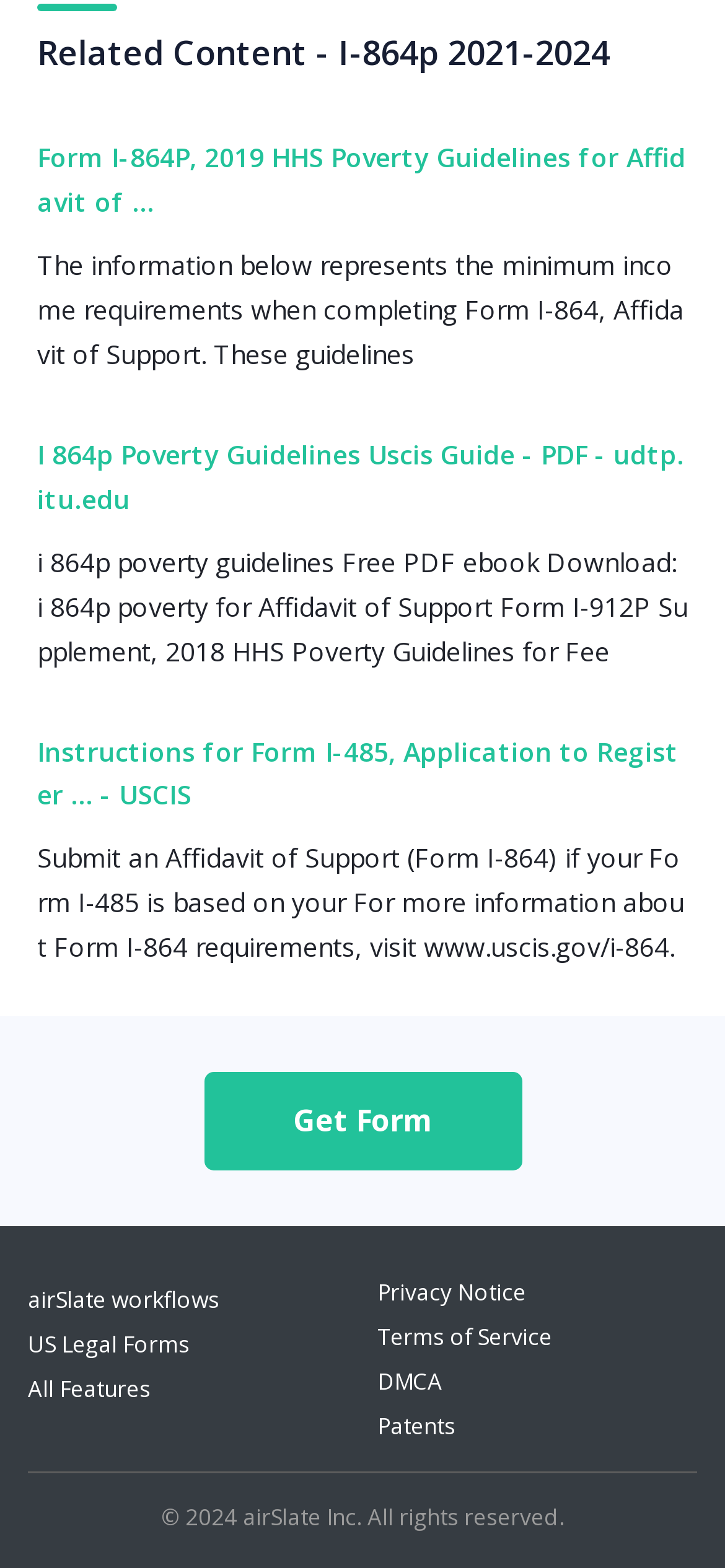Please respond to the question with a concise word or phrase:
How many features are mentioned on the webpage?

1